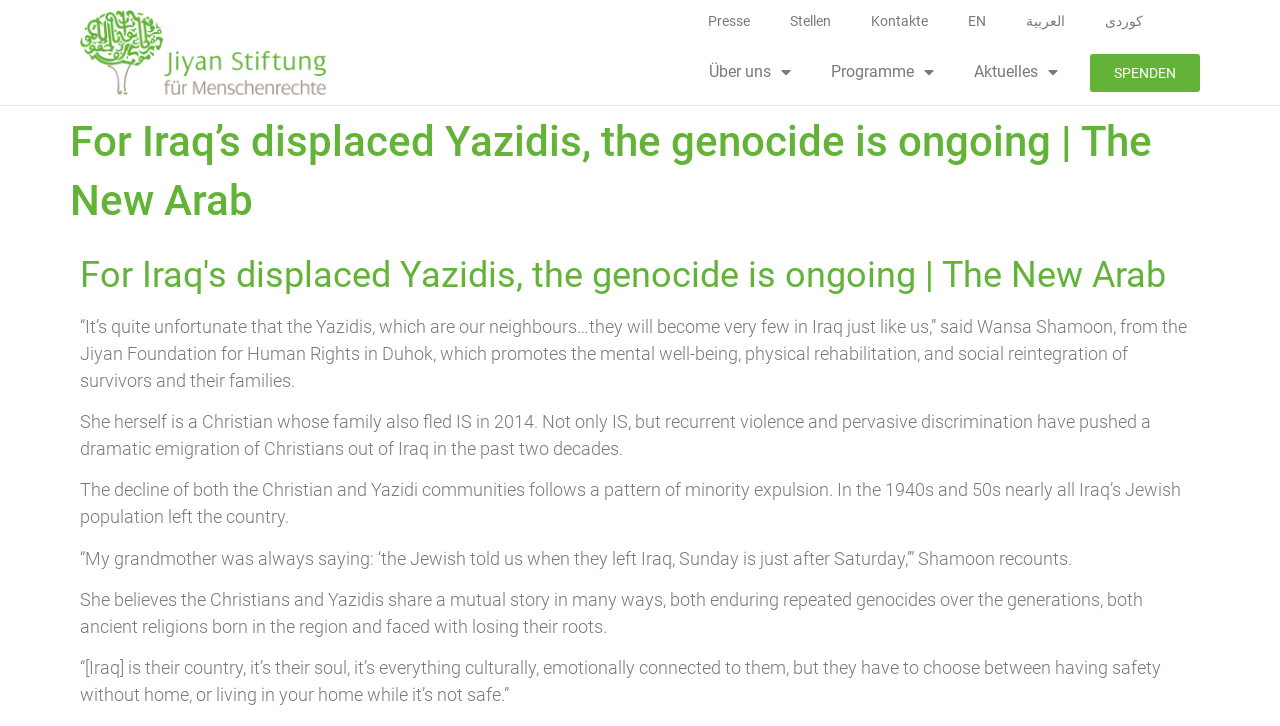Show the bounding box coordinates for the element that needs to be clicked to execute the following instruction: "Read more about the 'Über uns' programme". Provide the coordinates in the form of four float numbers between 0 and 1, i.e., [left, top, right, bottom].

[0.539, 0.067, 0.634, 0.131]